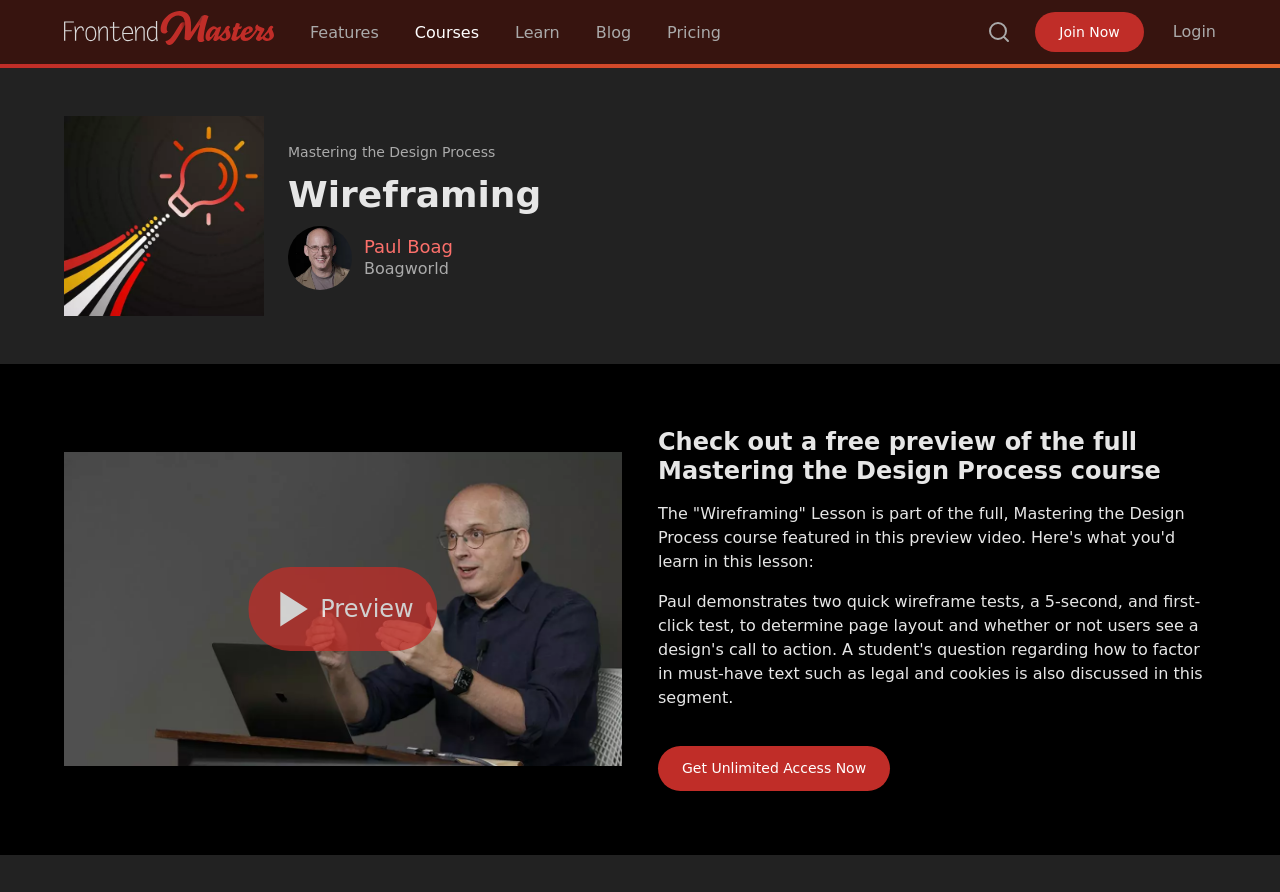Refer to the element description Mastering the Design Process and identify the corresponding bounding box in the screenshot. Format the coordinates as (top-left x, top-left y, bottom-right x, bottom-right y) with values in the range of 0 to 1.

[0.225, 0.159, 0.387, 0.182]